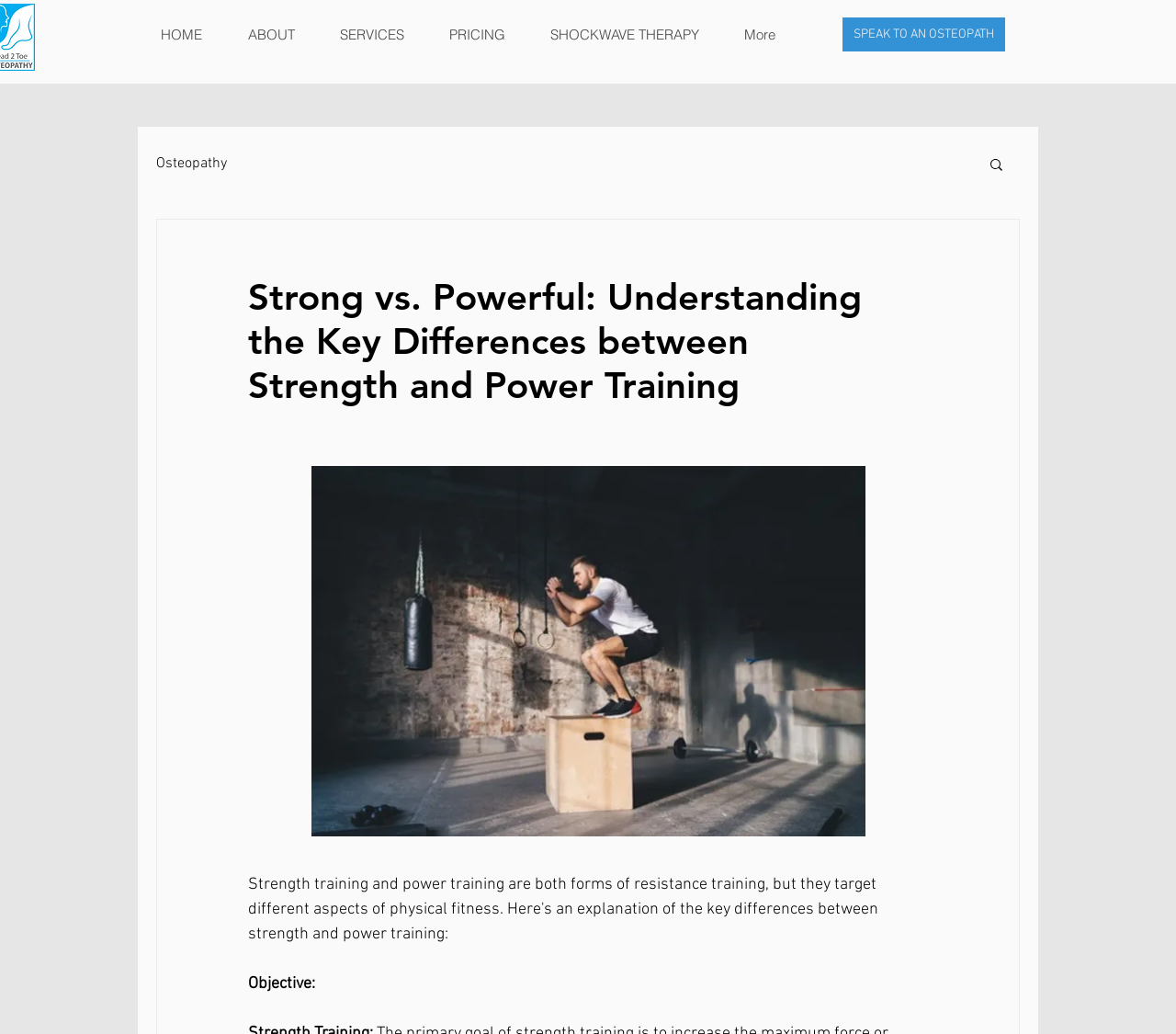What is the 'SPEAK TO AN OSTEOPATH' link for?
Based on the image content, provide your answer in one word or a short phrase.

Consultation